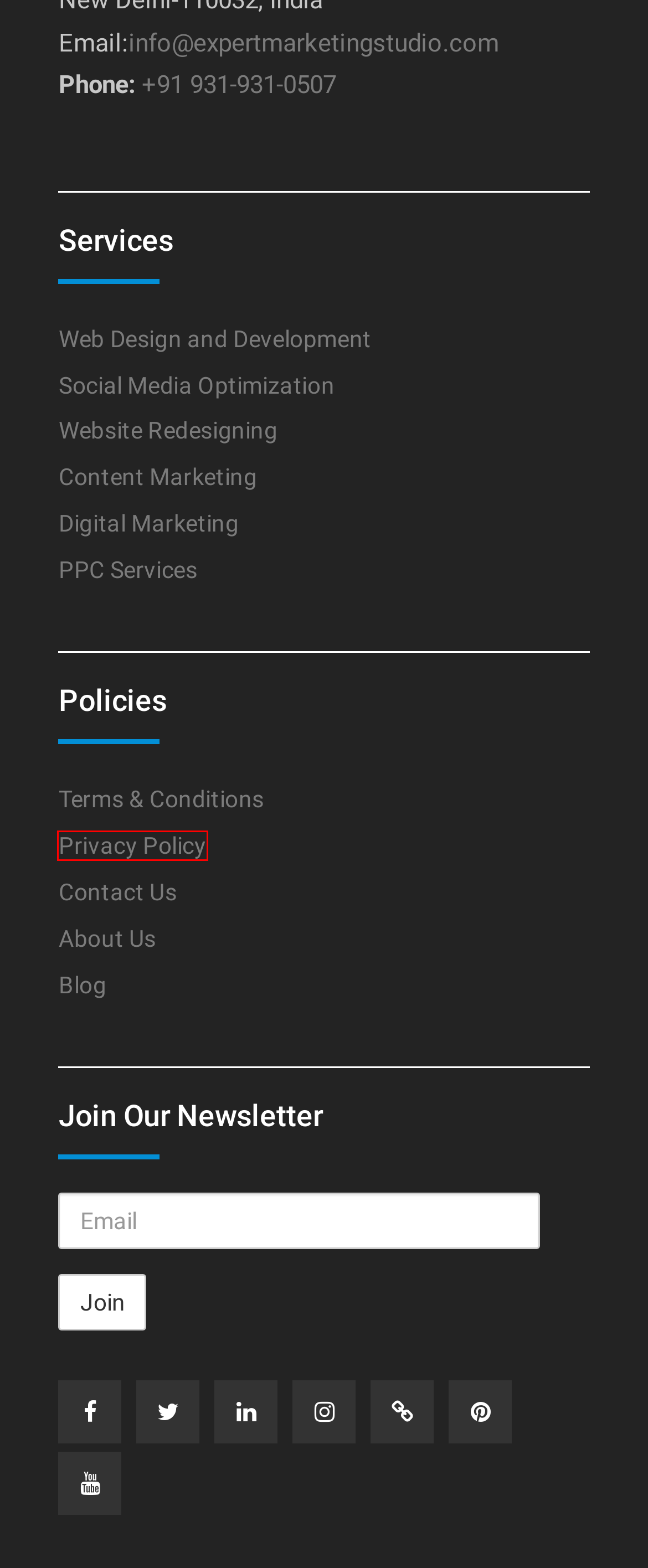Analyze the given webpage screenshot and identify the UI element within the red bounding box. Select the webpage description that best matches what you expect the new webpage to look like after clicking the element. Here are the candidates:
A. Digital Marketing Company Delhi NCR India | Online Marketing Services
B. Google Algorithm Update 2020: Featured Snippet Update - EMS
C. Pay Per Click (PPC) Company Delhi NCR India | Google Ads Services
D. Terms & Conditions | Disclaimer - Expert Marketing Studio
E. Content Marketing Company Delhi NCR India | Engaging Content Writting
F. Top 5 Benefits of Blogging for your Business - Expert Marketing Studio
G. Mobile Advertising Company Delhi NCR India | Ads On Mobile Websites
H. Privacy Policy - Expert Marketing Studio

H